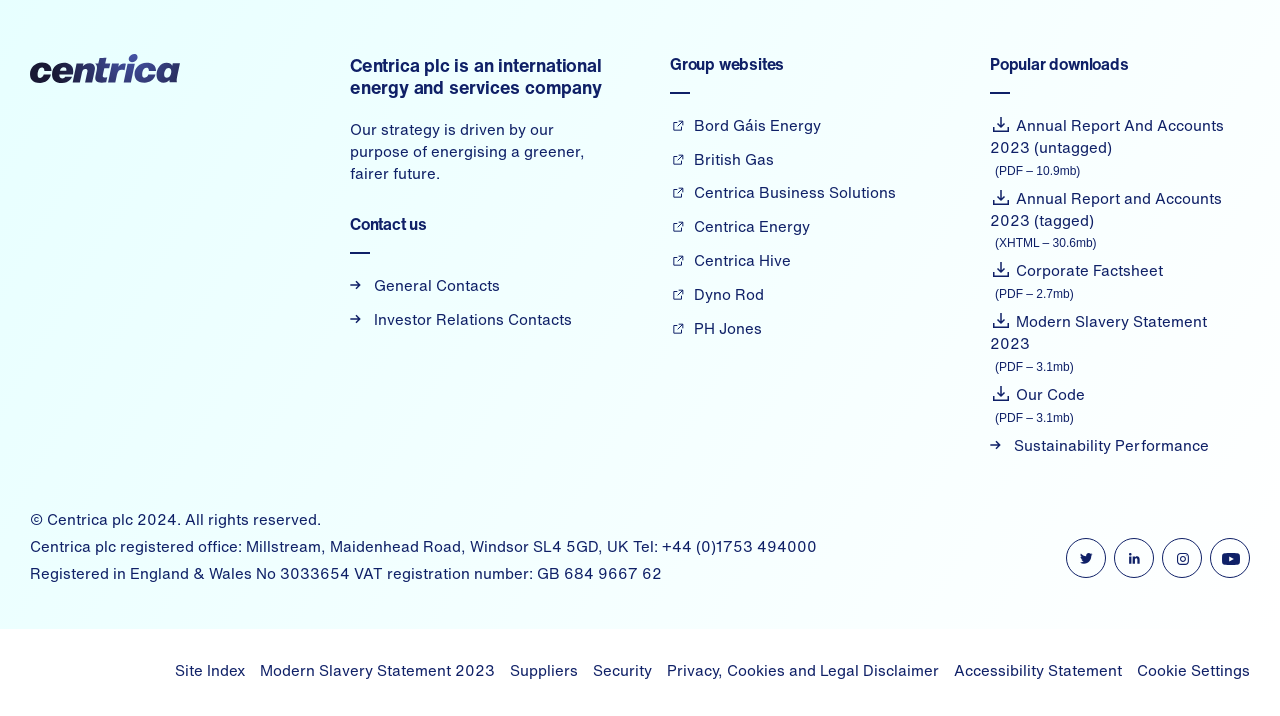Identify the bounding box coordinates of the specific part of the webpage to click to complete this instruction: "Download Annual Report And Accounts 2023 (untagged)".

[0.773, 0.159, 0.977, 0.22]